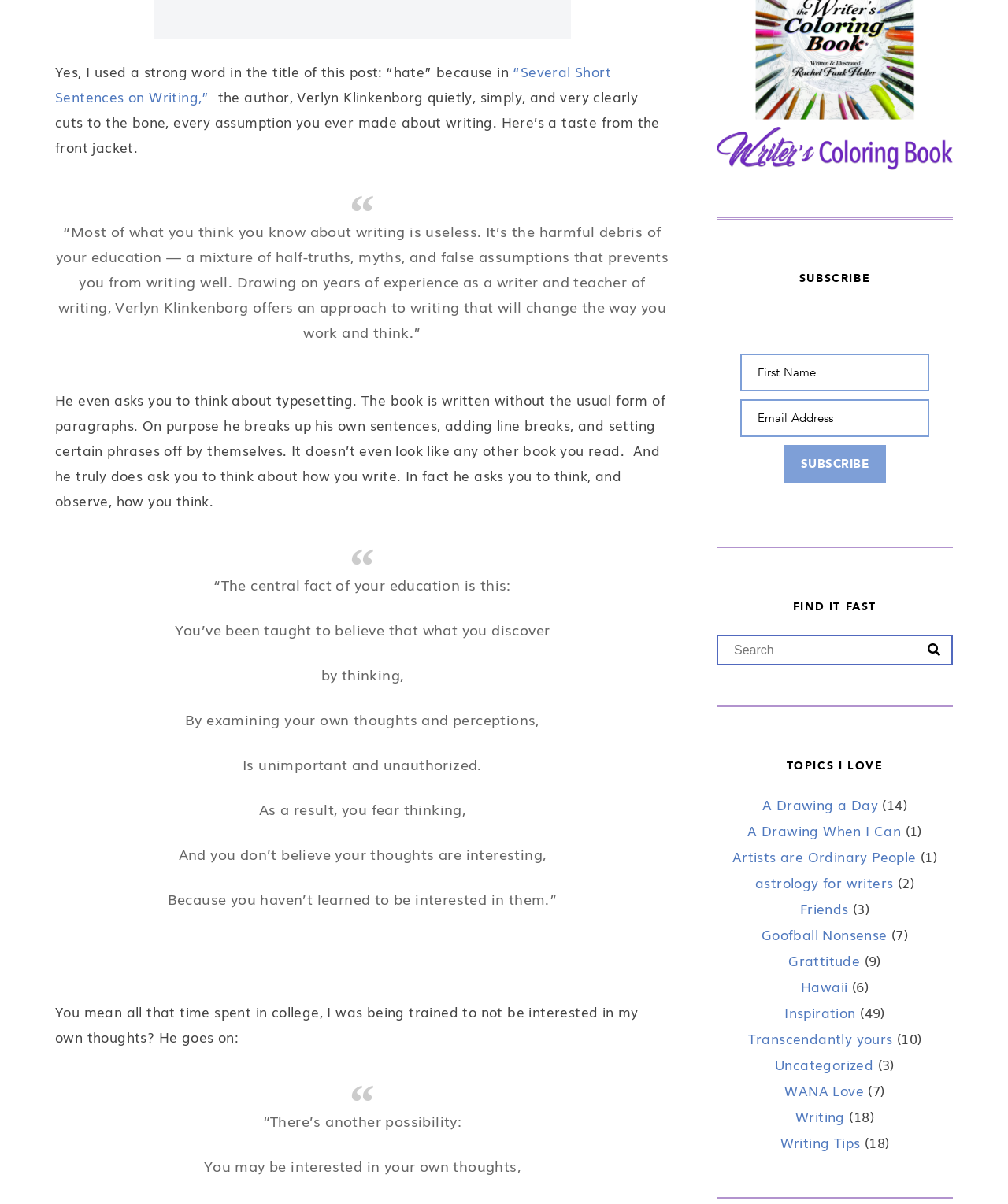What is the title of the post?
Provide a fully detailed and comprehensive answer to the question.

The title of the post can be found in the link element with the text '“Several Short Sentences on Writing,”'. This link is located at the top of the webpage, indicating that it is the title of the post.